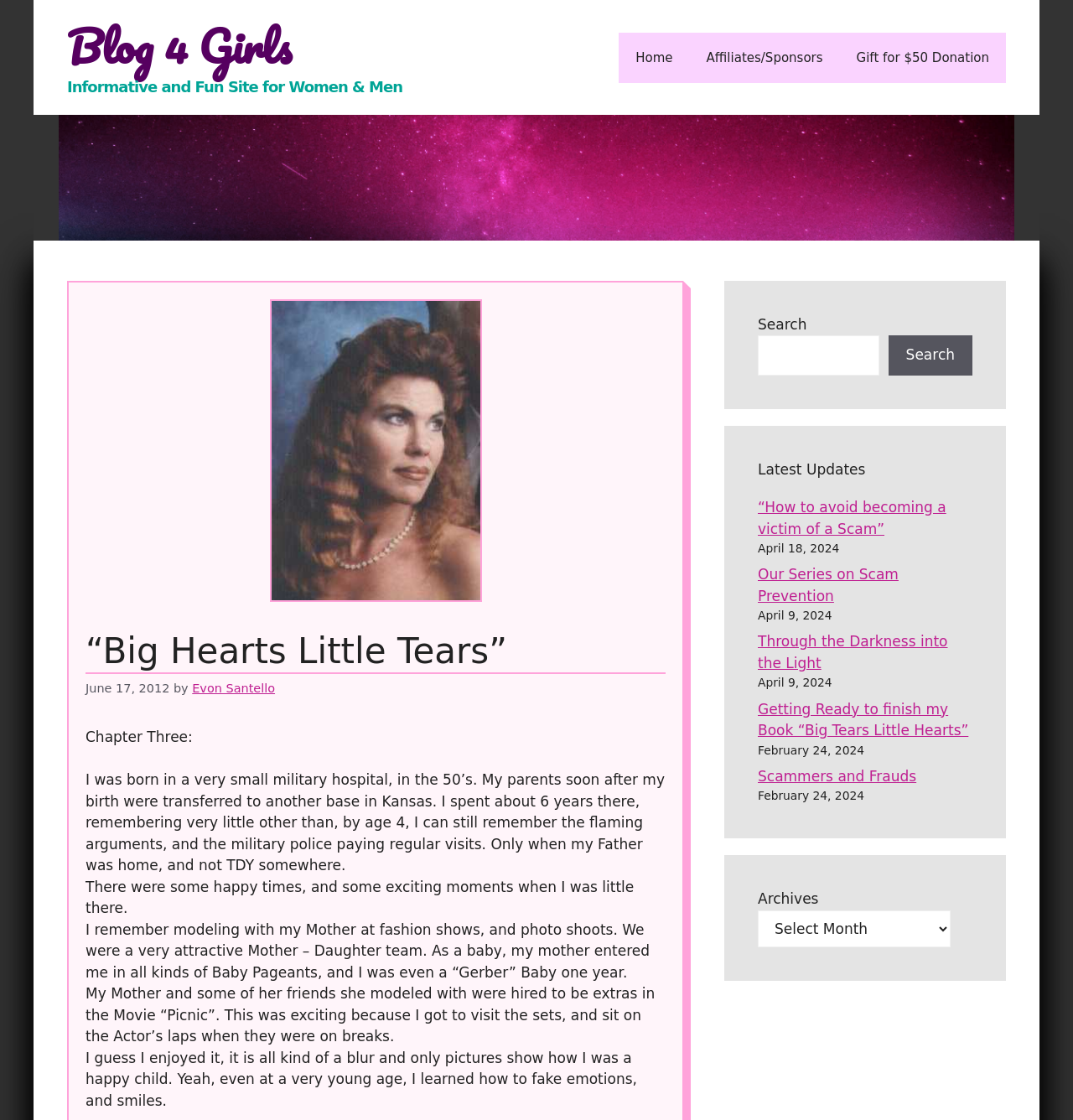Please specify the coordinates of the bounding box for the element that should be clicked to carry out this instruction: "Select an archive". The coordinates must be four float numbers between 0 and 1, formatted as [left, top, right, bottom].

[0.706, 0.813, 0.886, 0.846]